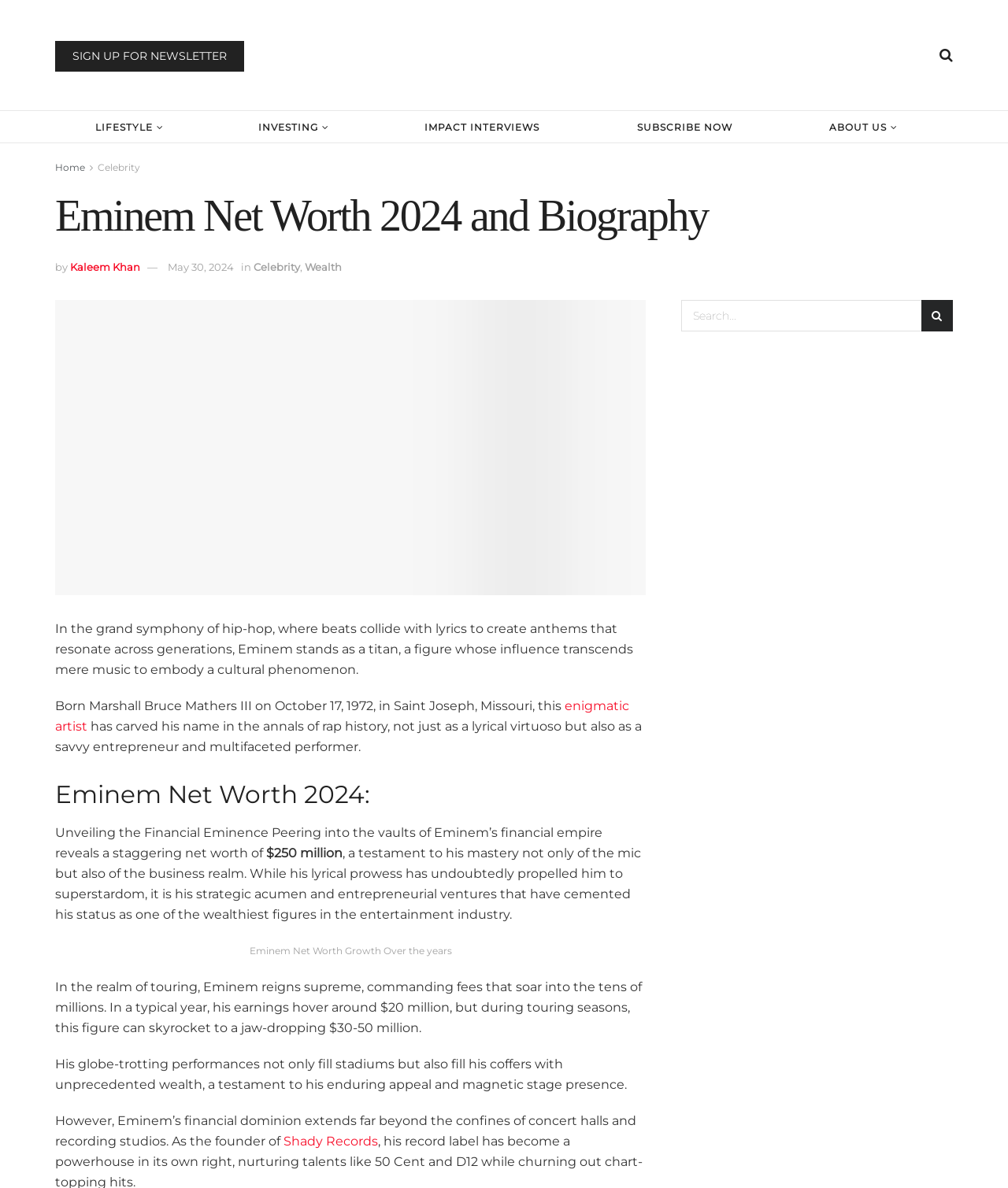Kindly determine the bounding box coordinates for the area that needs to be clicked to execute this instruction: "Sign up for newsletter".

[0.055, 0.035, 0.242, 0.06]